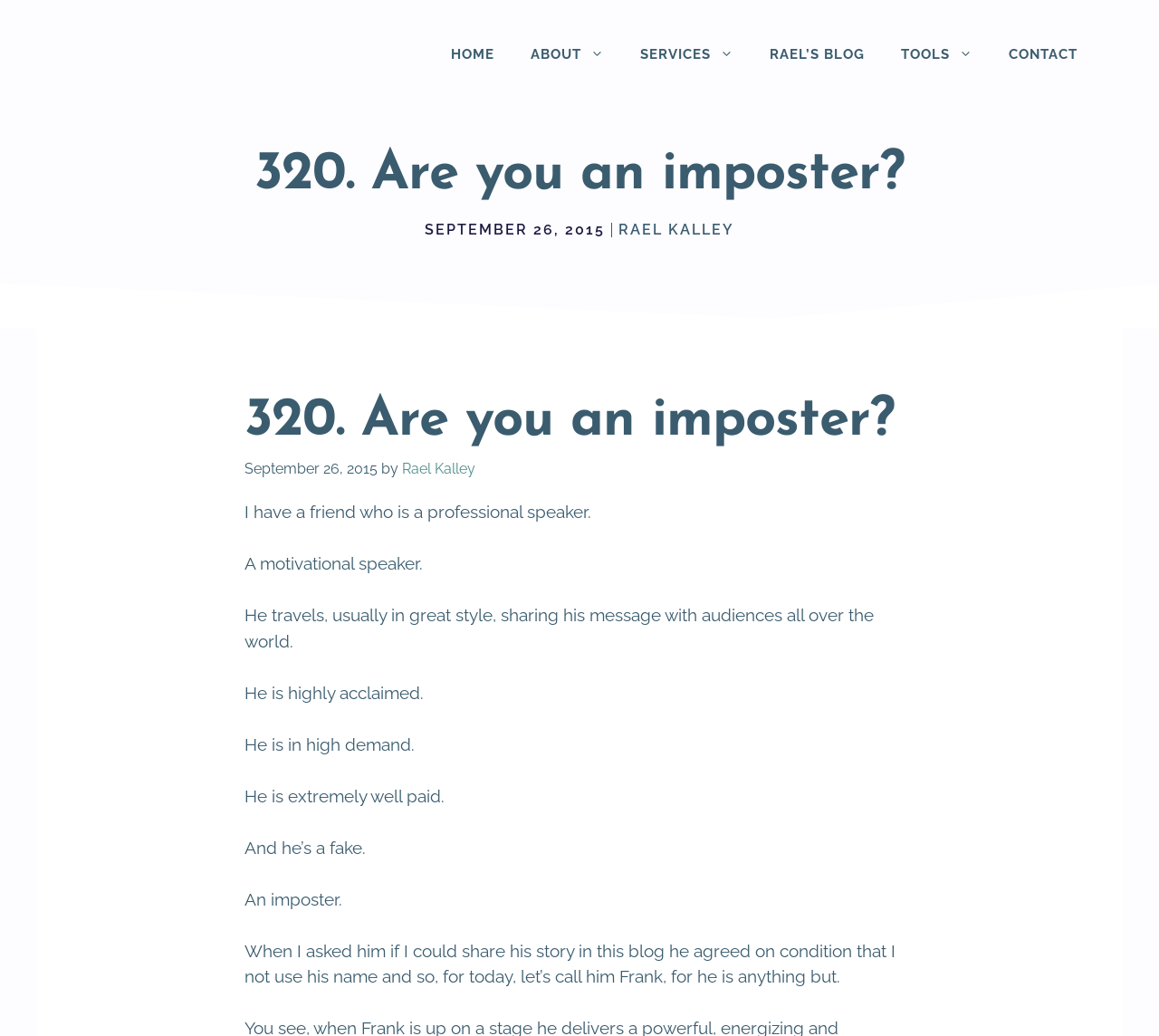What is the name of the author of this blog post?
Answer with a single word or short phrase according to what you see in the image.

Rael Kalley